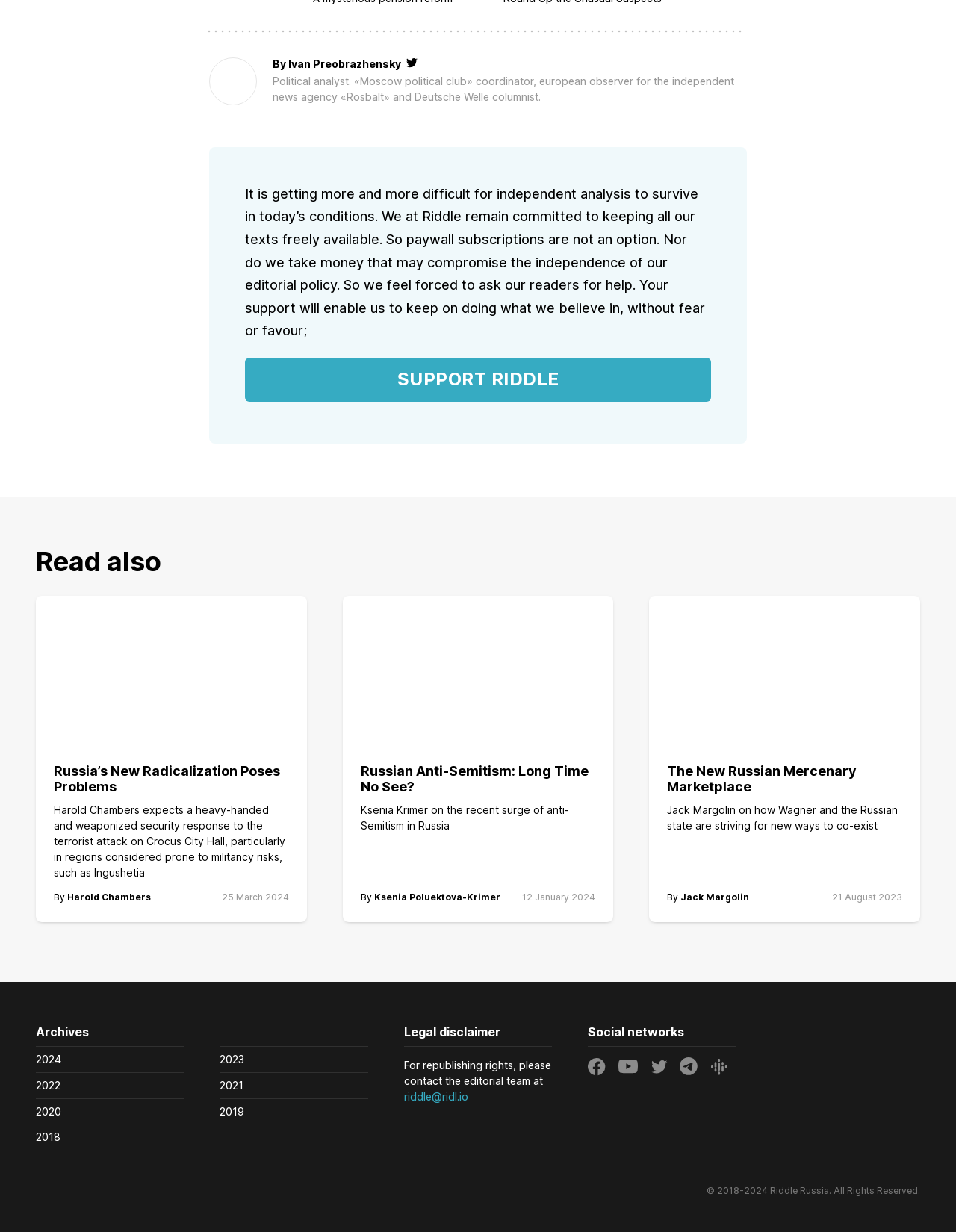Provide your answer in a single word or phrase: 
What is the function of the 'Archives' section?

To access past articles